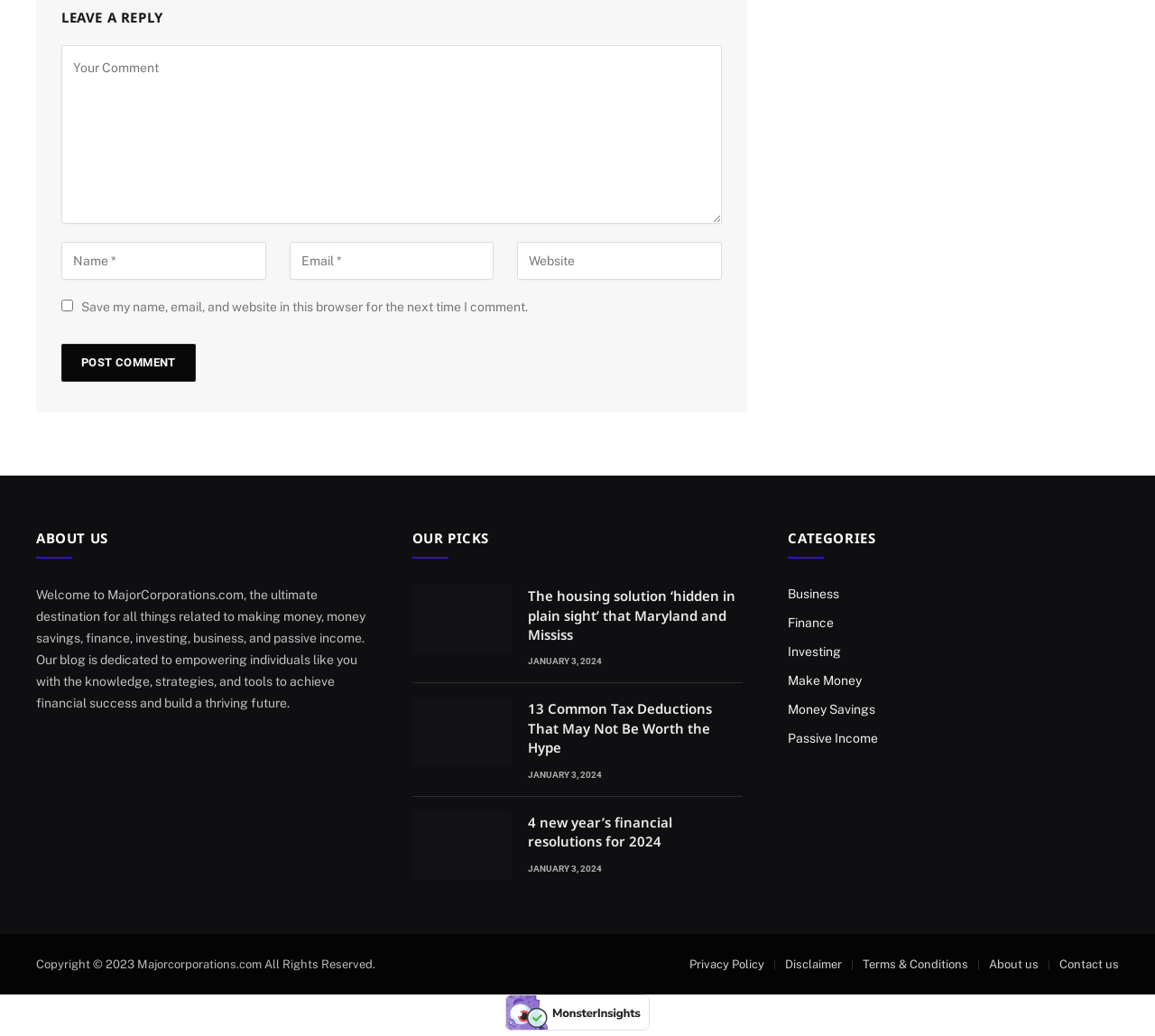Provide a brief response using a word or short phrase to this question:
What is the topic of the first article?

Housing solution